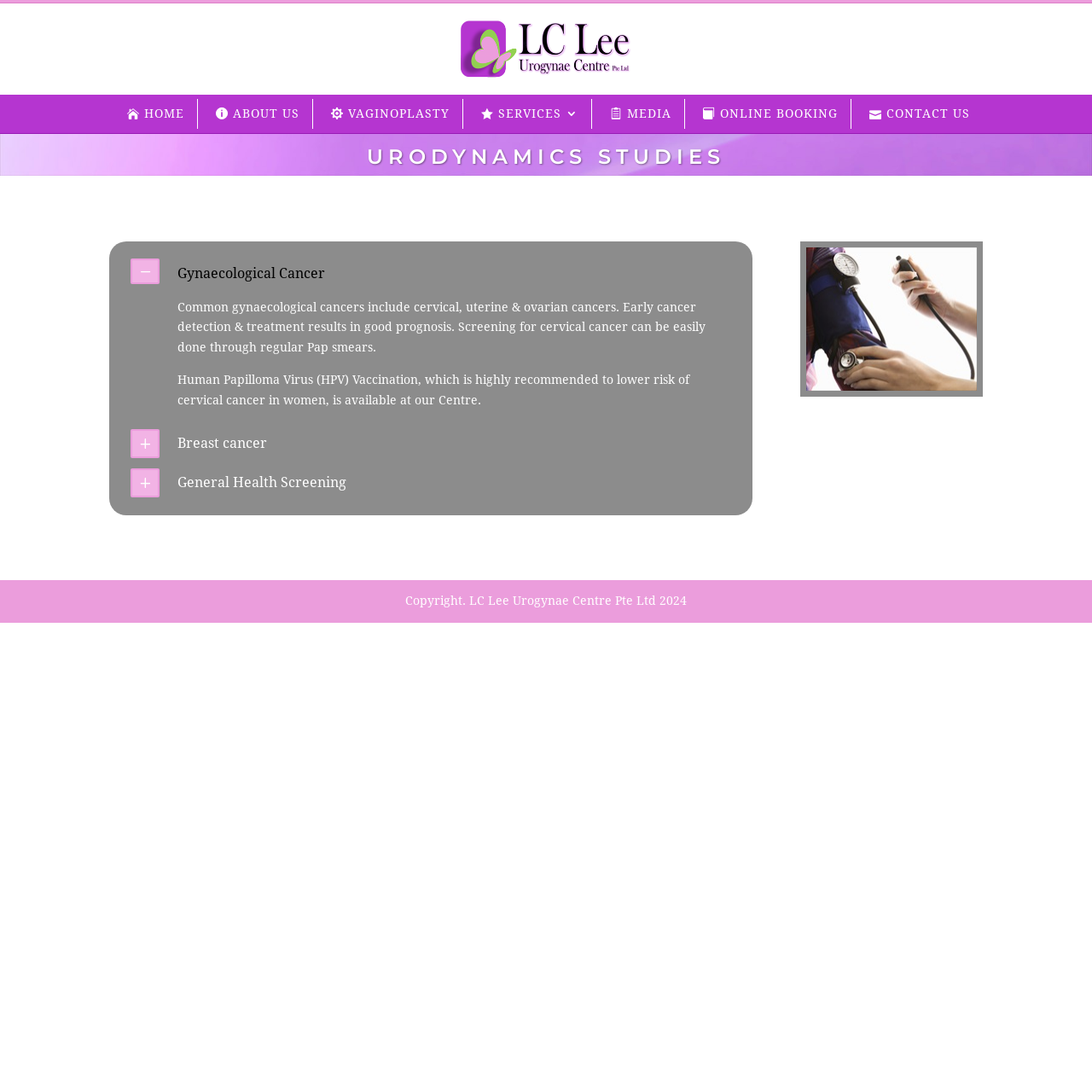What is the first menu item?
Give a single word or phrase as your answer by examining the image.

HOME